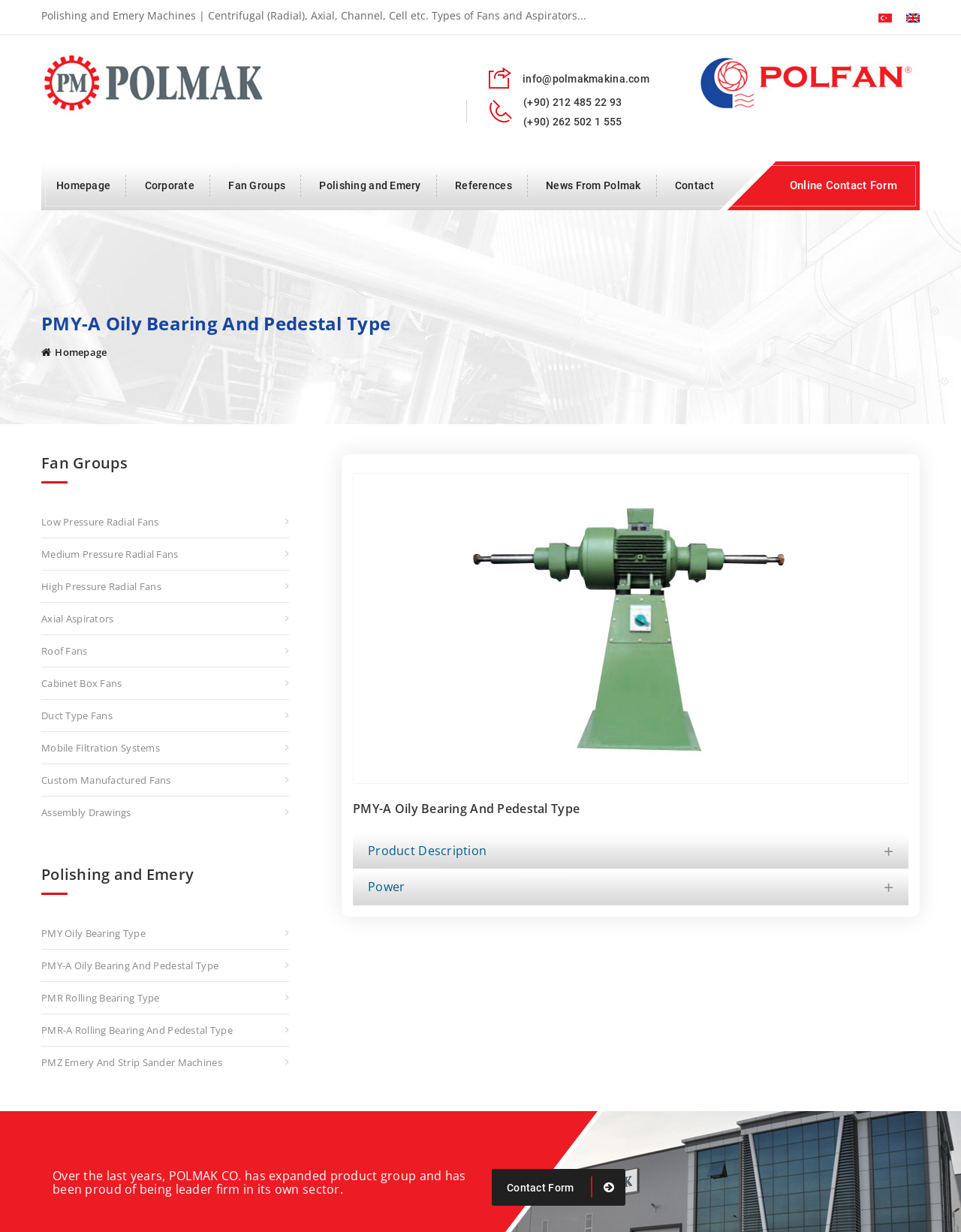Please give the bounding box coordinates of the area that should be clicked to fulfill the following instruction: "Fill out the online contact form". The coordinates should be in the format of four float numbers from 0 to 1, i.e., [left, top, right, bottom].

[0.8, 0.131, 0.957, 0.171]